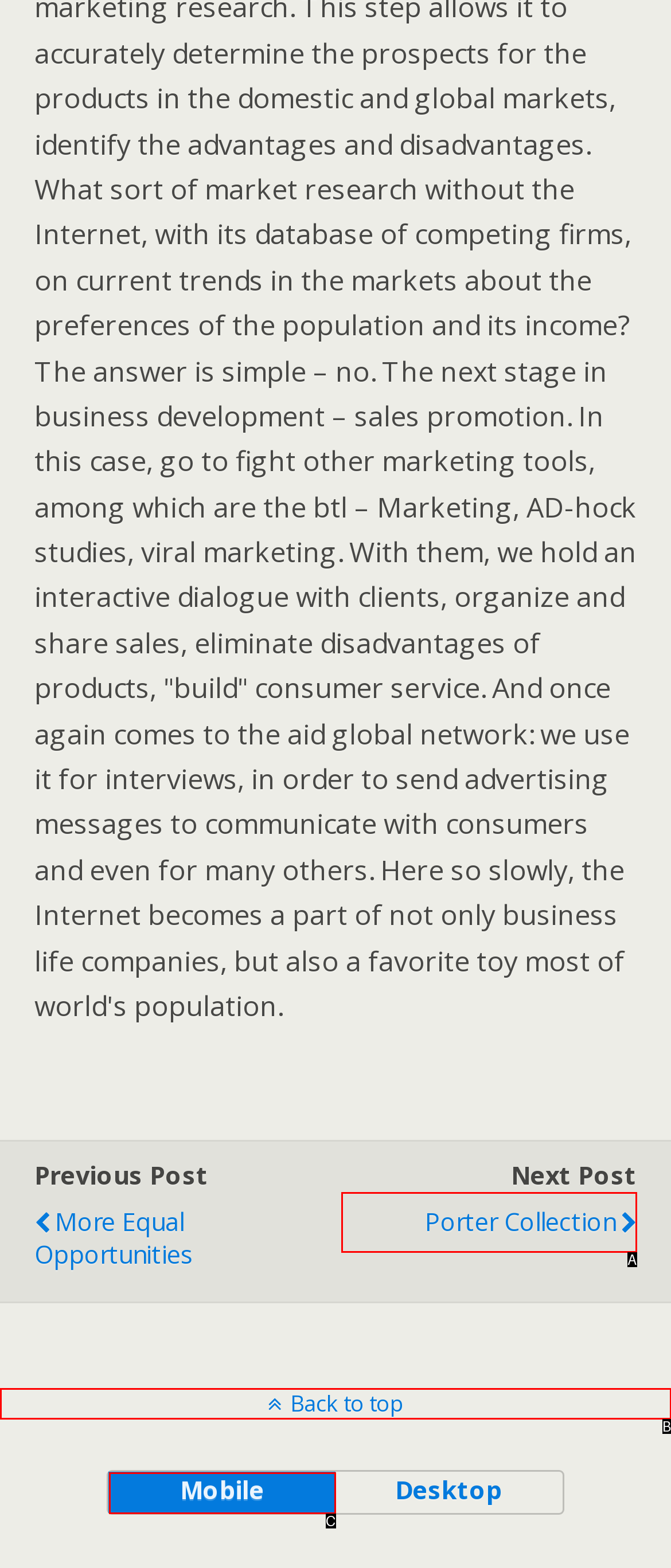Identify the HTML element that best matches the description: mobile. Provide your answer by selecting the corresponding letter from the given options.

C